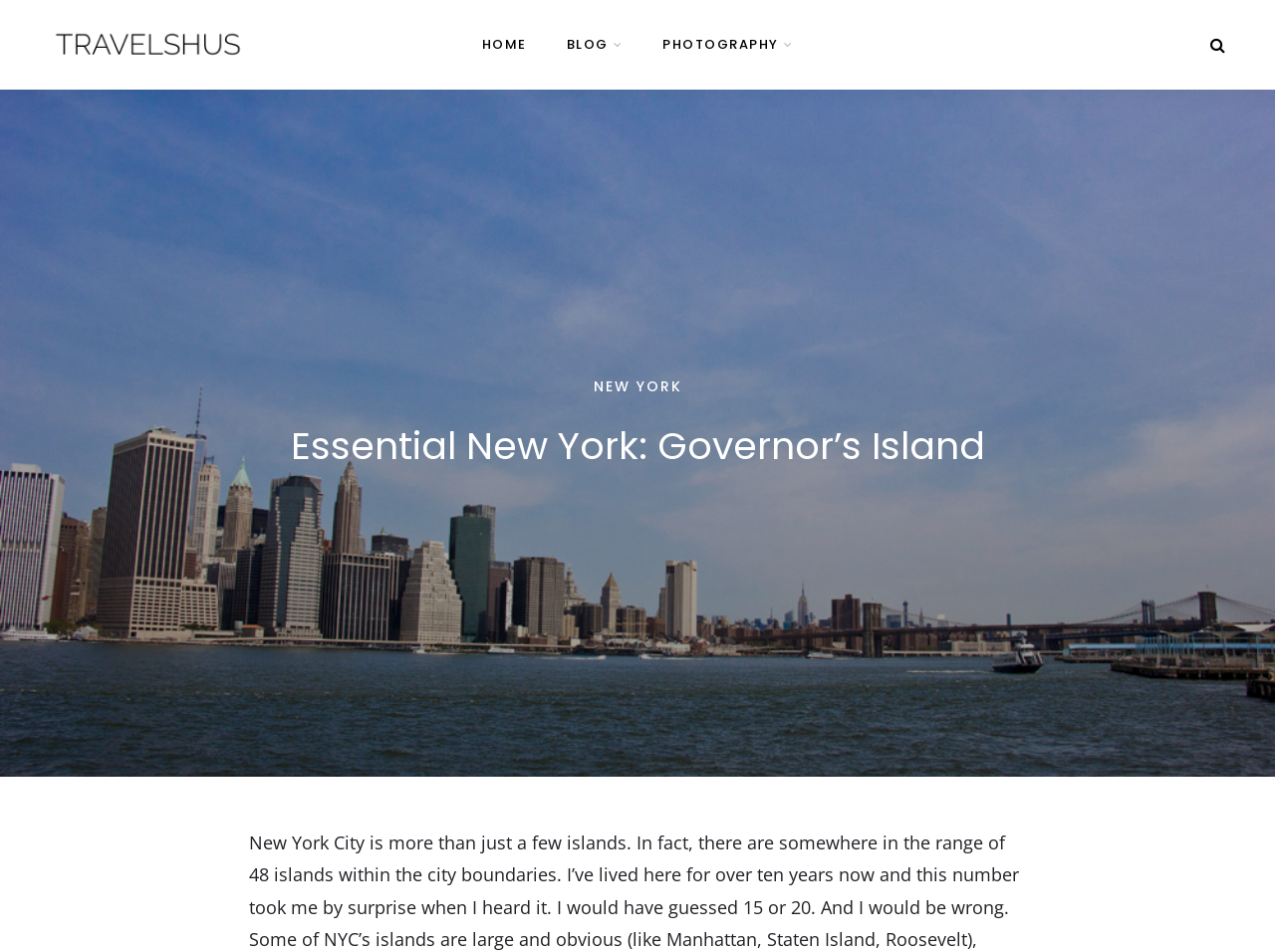What is the icon on the top-right corner?
Please respond to the question with a detailed and thorough explanation.

I determined the icon on the top-right corner by looking at the link with the Unicode character '', which represents a search icon.